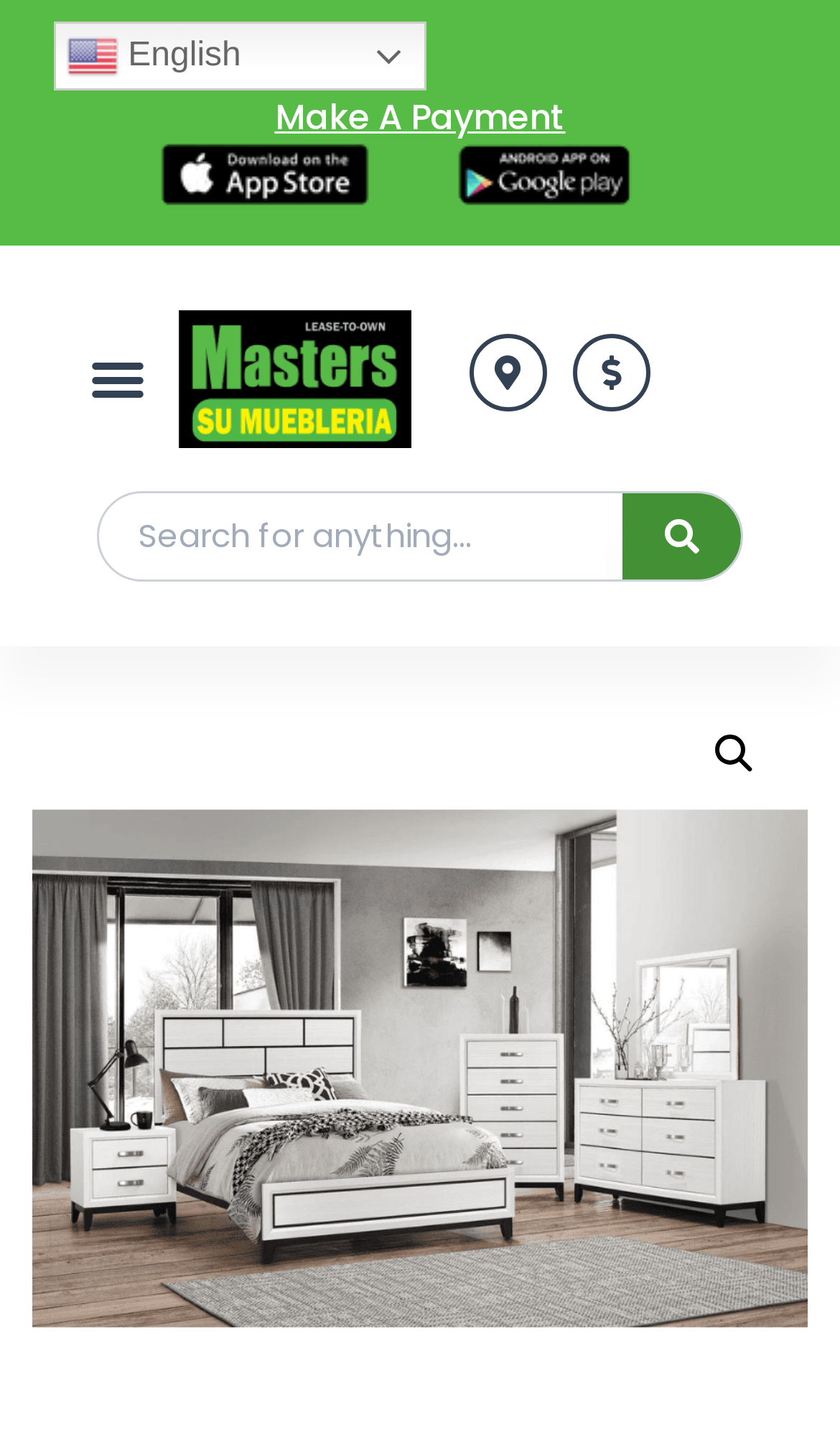What is the purpose of the button with the text 'Menu Toggle'?
Based on the screenshot, give a detailed explanation to answer the question.

I inferred the purpose of the button by looking at its text 'Menu Toggle' and its expanded state which is False, indicating that it is used to toggle the menu.